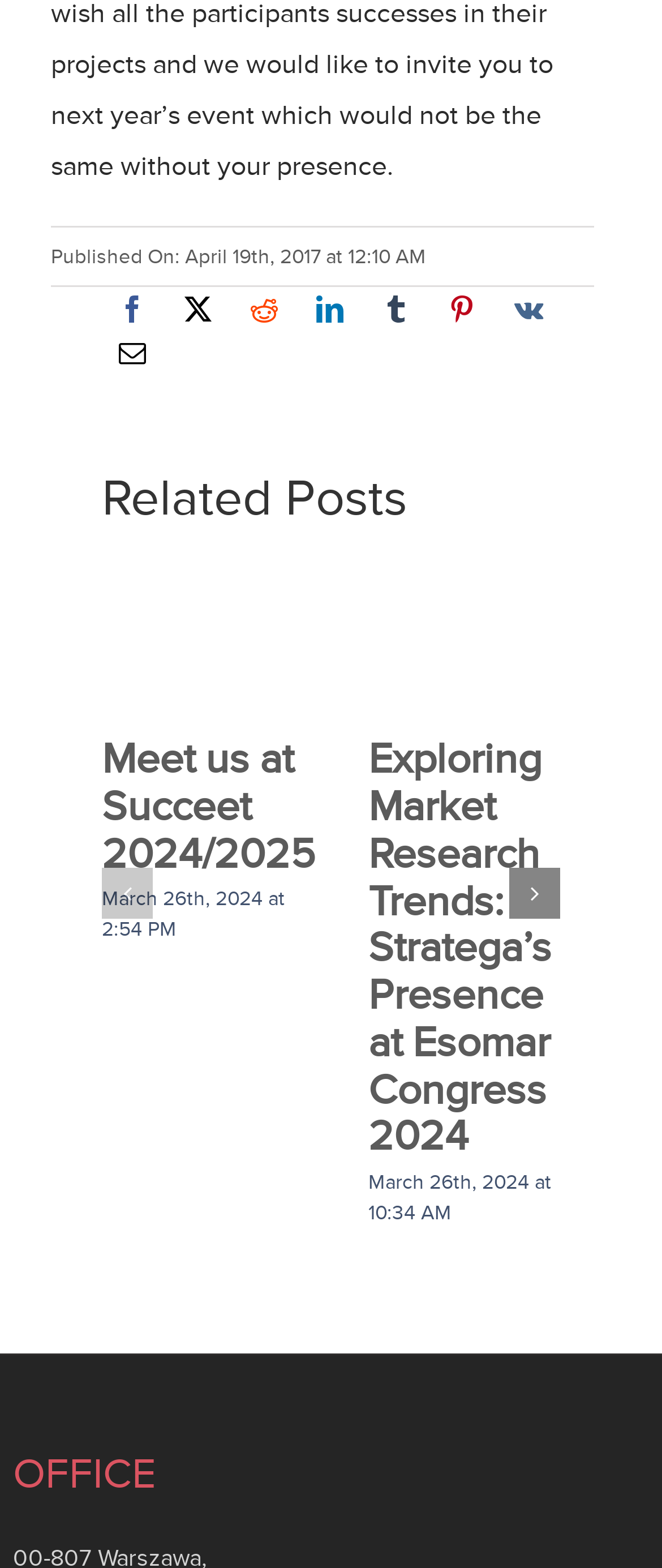Locate the bounding box coordinates of the UI element described by: "aria-label="Reddit" title="Reddit"". Provide the coordinates as four float numbers between 0 and 1, formatted as [left, top, right, bottom].

[0.353, 0.184, 0.445, 0.212]